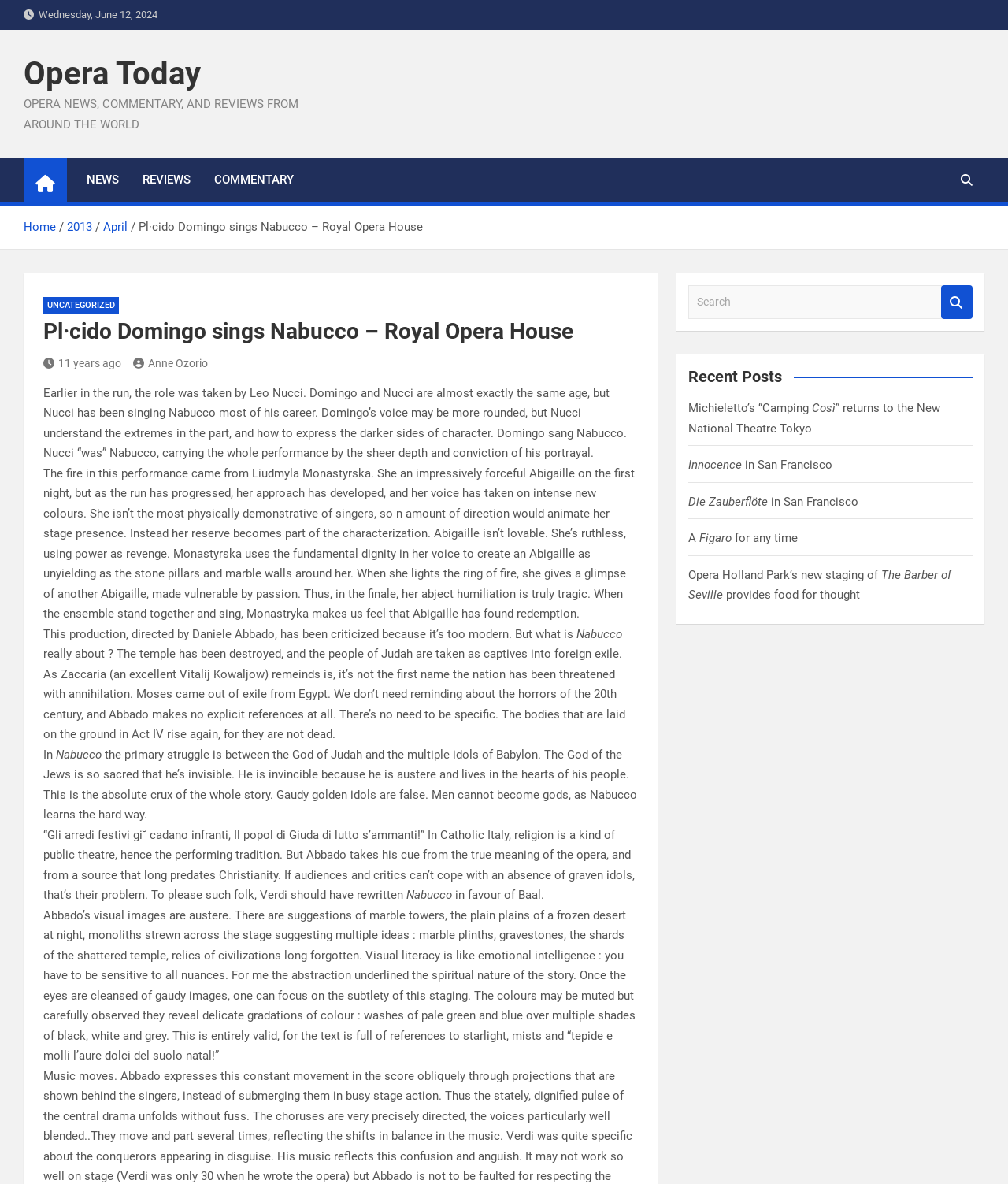Please find and report the bounding box coordinates of the element to click in order to perform the following action: "Search for something". The coordinates should be expressed as four float numbers between 0 and 1, in the format [left, top, right, bottom].

[0.683, 0.241, 0.934, 0.27]